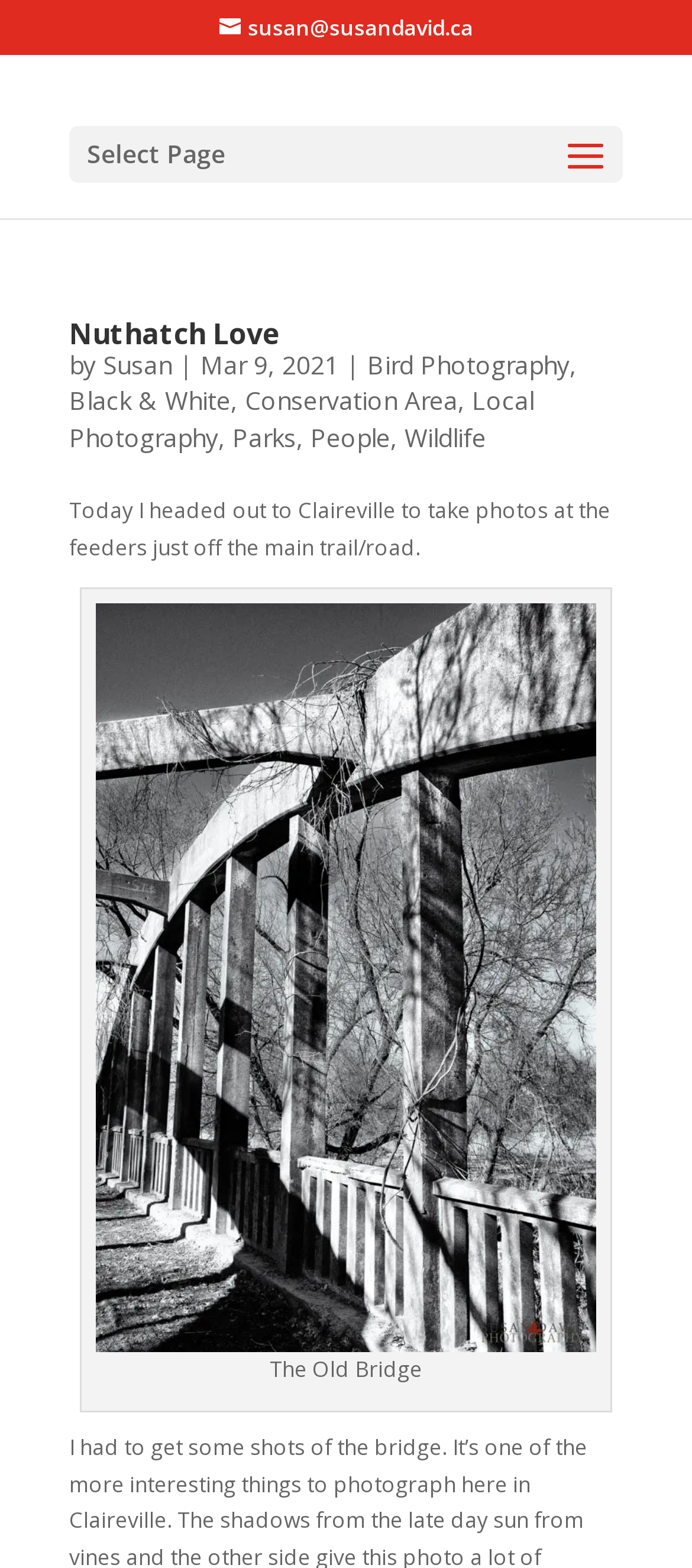How many categories are listed under the article?
Please answer the question with as much detail as possible using the screenshot.

I found the categories listed under the article by looking at the link elements with texts 'Bird Photography', 'Black & White', 'Conservation Area', 'Local Photography', 'Parks', 'People', and 'Wildlife'. These are likely to be categories related to the article.